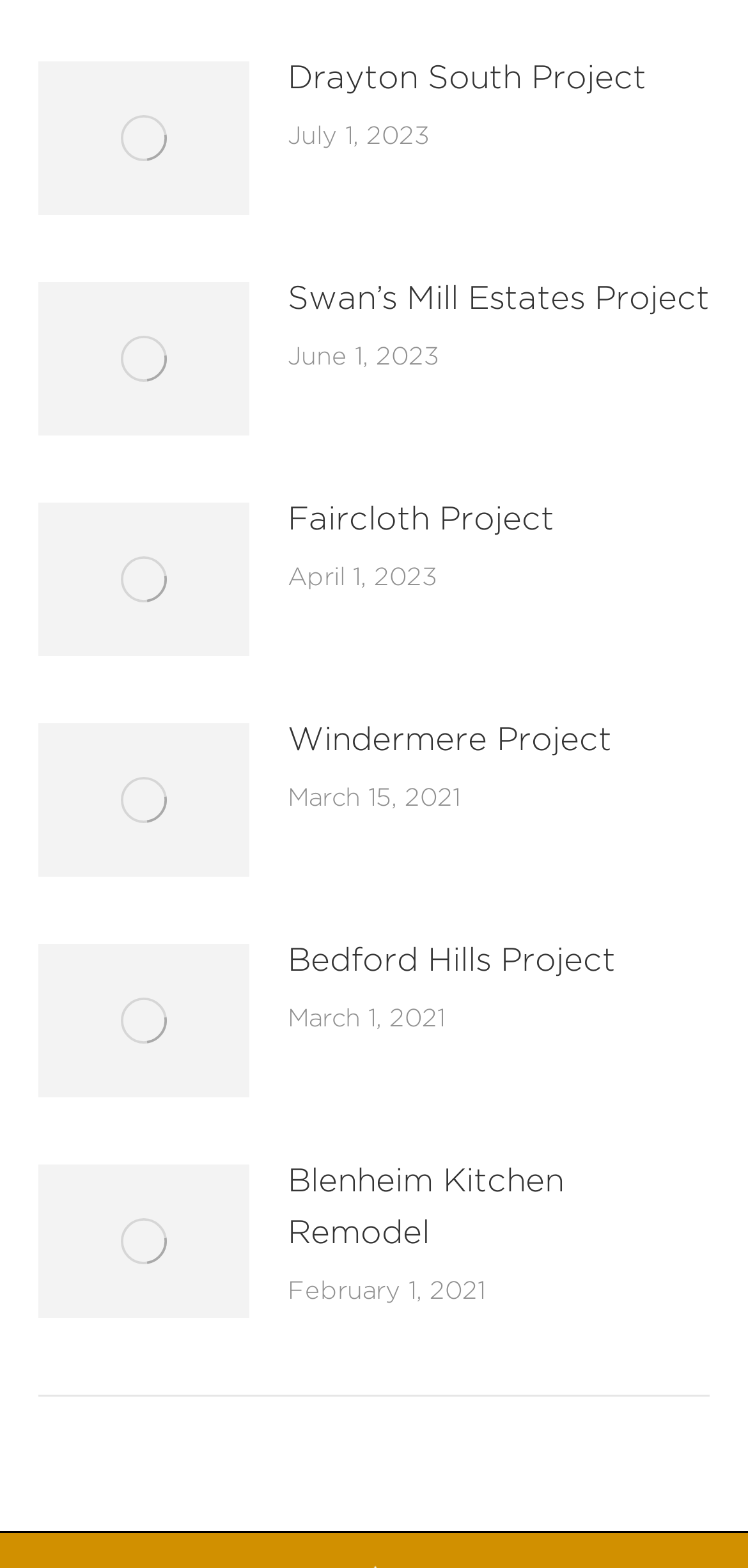Please identify the bounding box coordinates of the element's region that needs to be clicked to fulfill the following instruction: "view Bedford Hills Project". The bounding box coordinates should consist of four float numbers between 0 and 1, i.e., [left, top, right, bottom].

[0.385, 0.595, 0.823, 0.628]